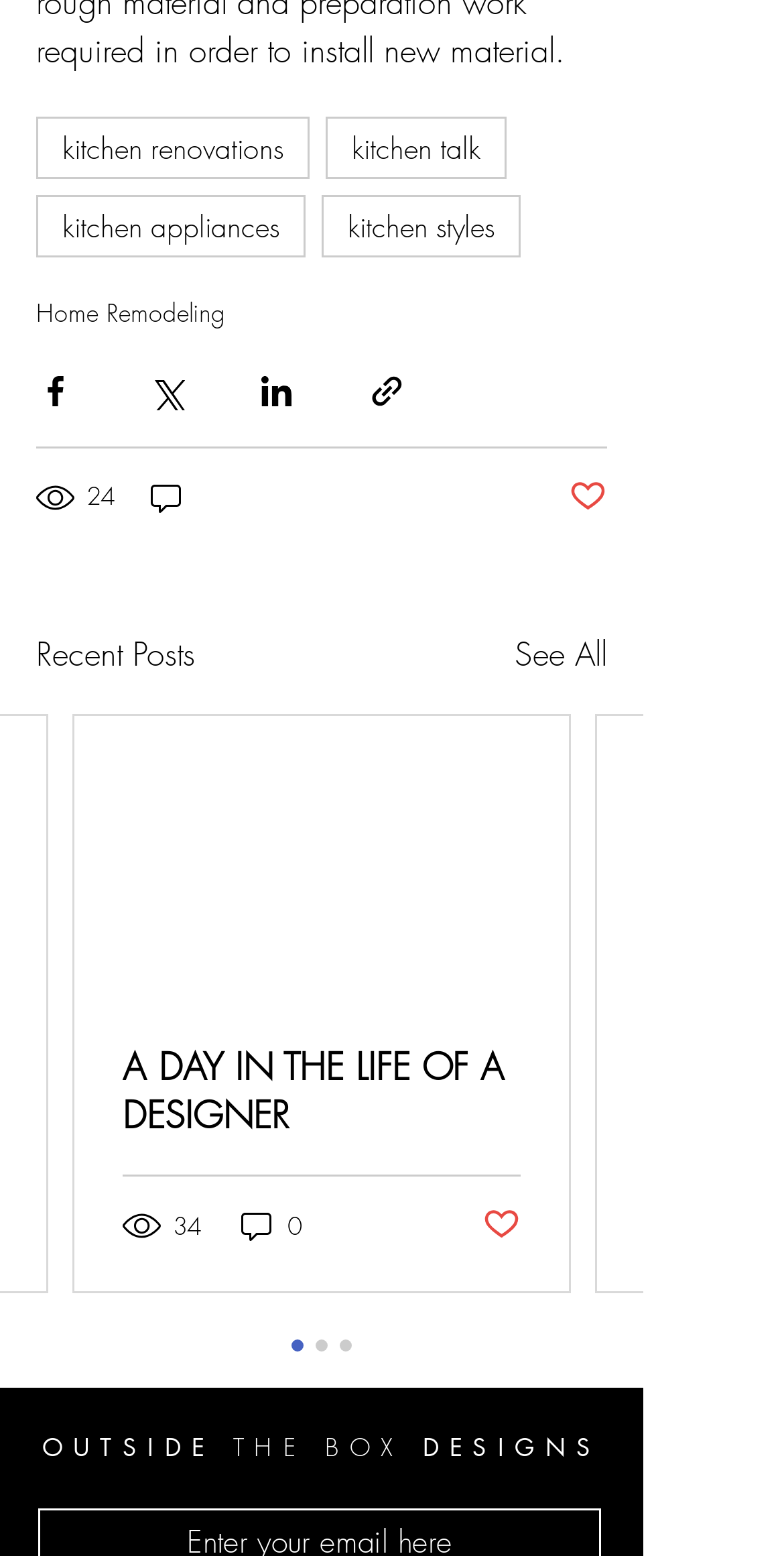Identify the bounding box for the described UI element: "parent_node: OUTDOOR SUMMER PROJECTS".

[0.095, 0.46, 0.726, 0.639]